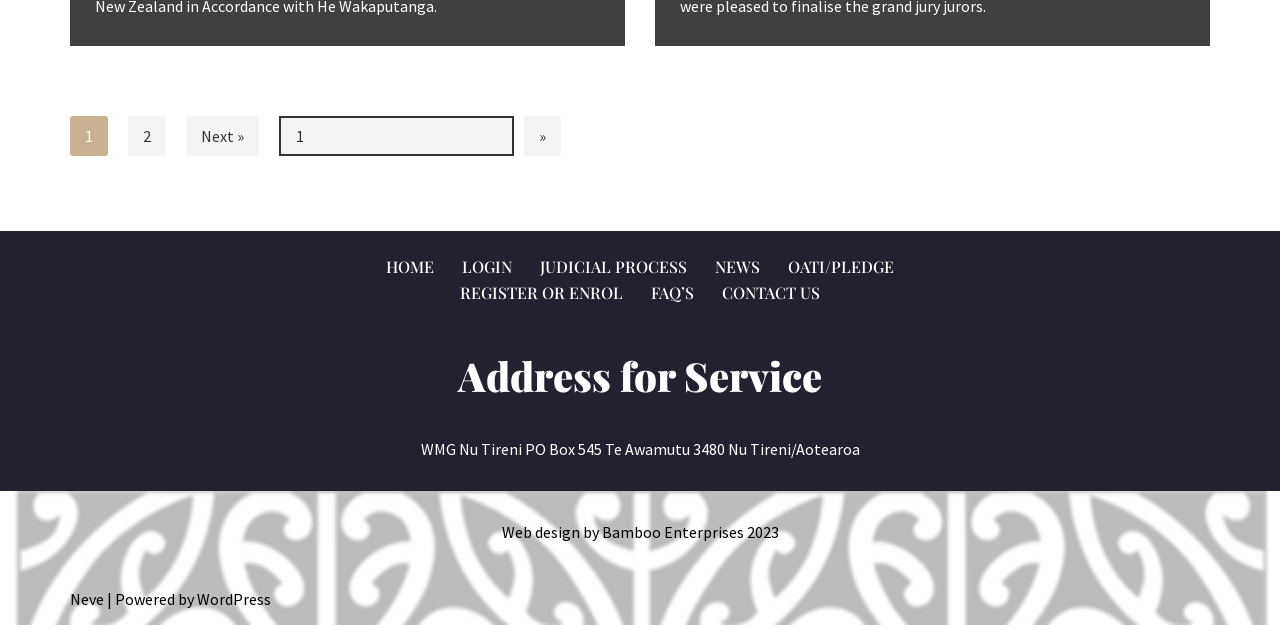Analyze the image and give a detailed response to the question:
How many links are in the footer menu?

The footer menu is located at the bottom of the webpage with a bounding box coordinate of [0.245, 0.404, 0.755, 0.489]. It contains 8 links: 'HOME', 'LOGIN', 'JUDICIAL PROCESS', 'NEWS', 'OATI/PLEDGE', 'REGISTER OR ENROL', 'FAQ’S', and 'CONTACT US'.